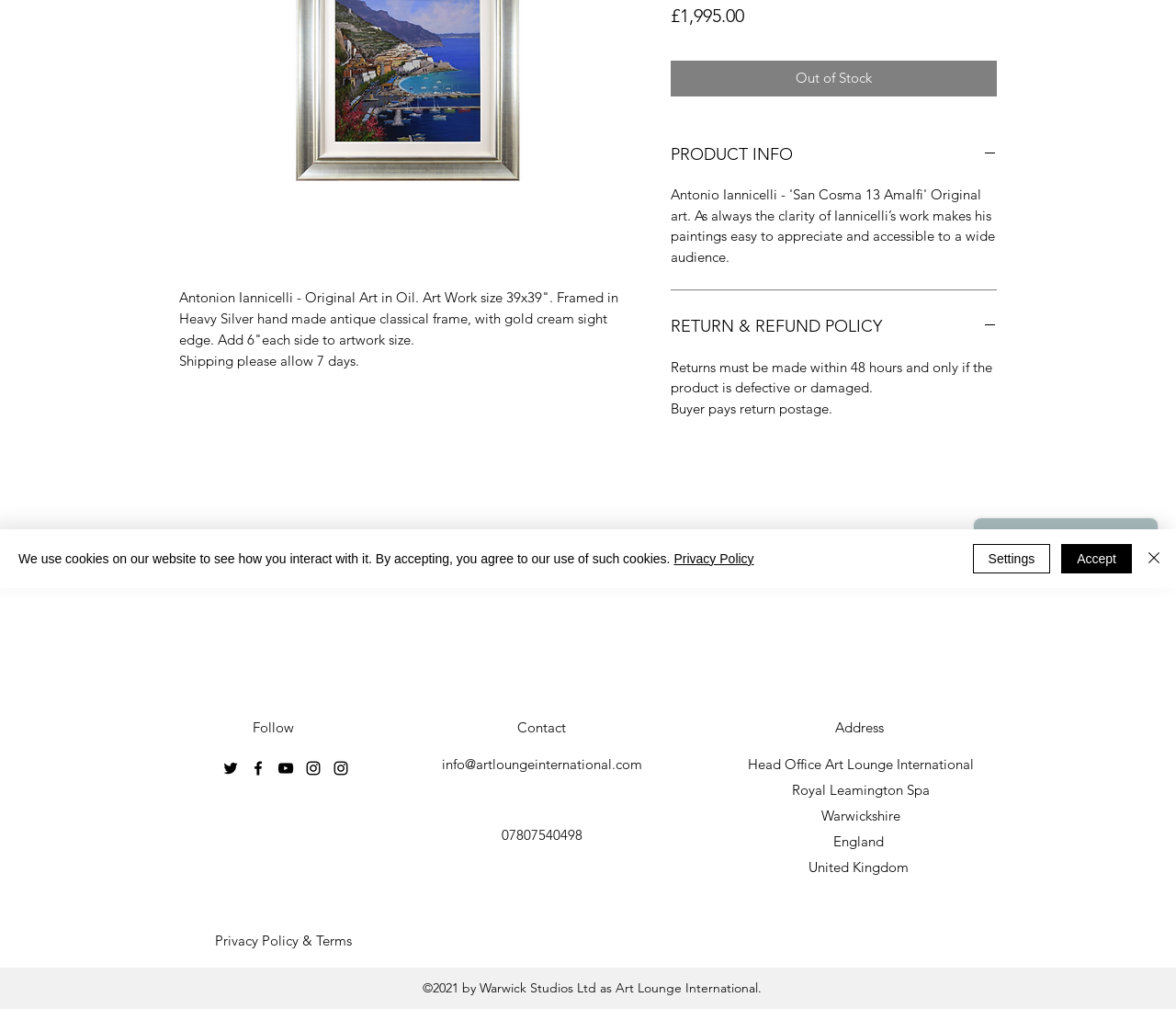From the element description: "Privacy Policy", extract the bounding box coordinates of the UI element. The coordinates should be expressed as four float numbers between 0 and 1, in the order [left, top, right, bottom].

[0.573, 0.54, 0.641, 0.555]